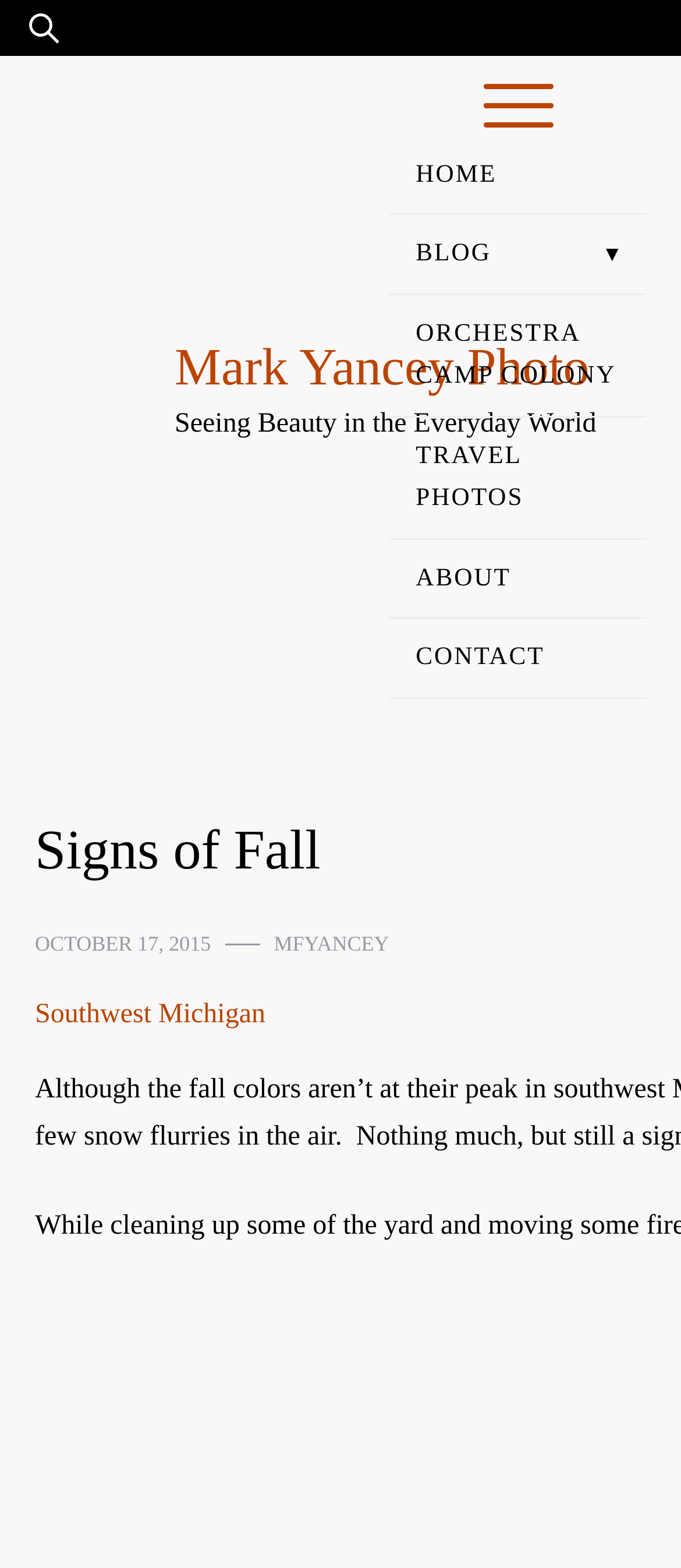Find and specify the bounding box coordinates that correspond to the clickable region for the instruction: "view Southwest Michigan page".

[0.051, 0.631, 0.39, 0.662]